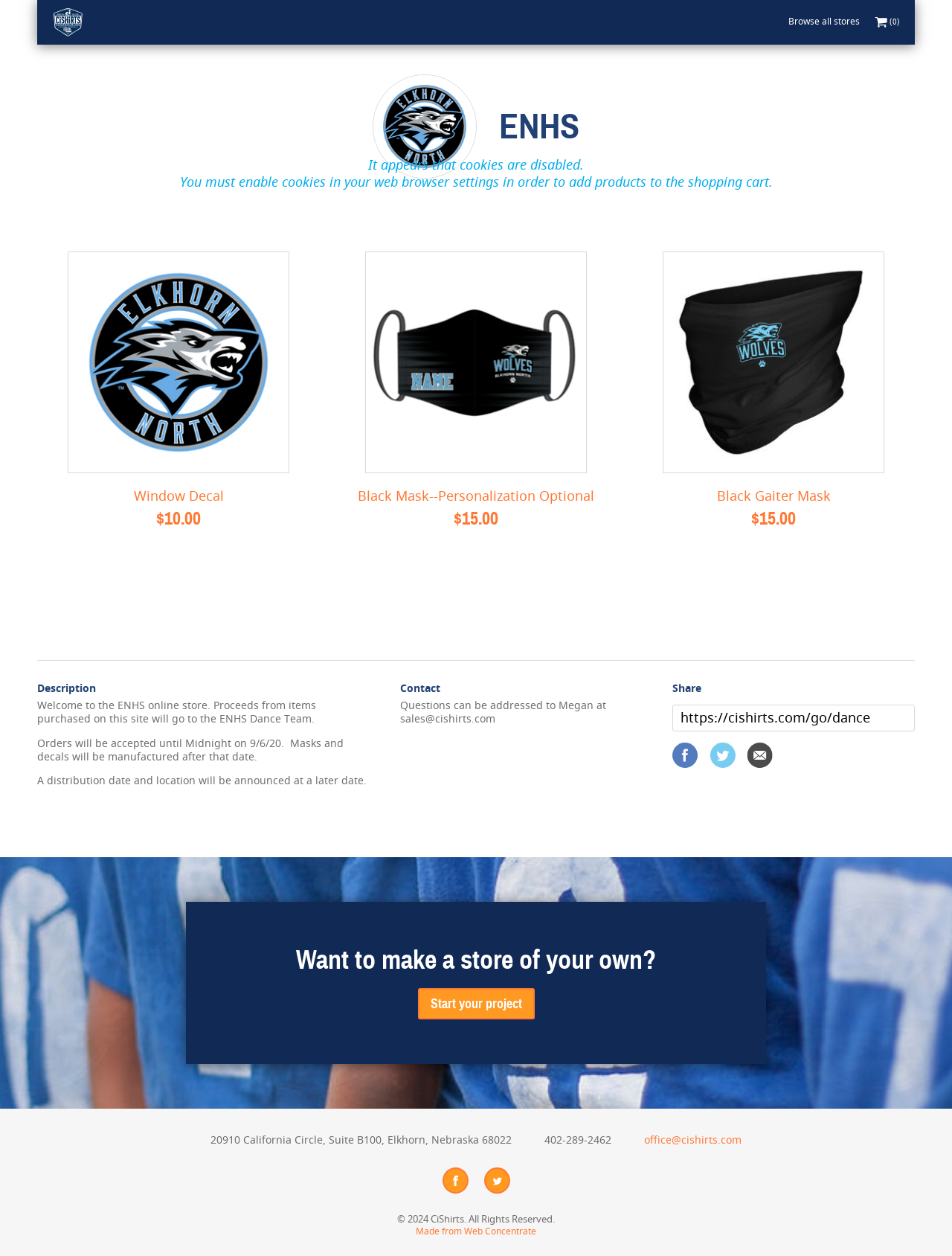What is the phone number of CiShirts?
Please respond to the question with a detailed and informative answer.

The phone number of CiShirts can be found in the static text element with the text '402-289-2462' which is located at the bottom of the webpage.